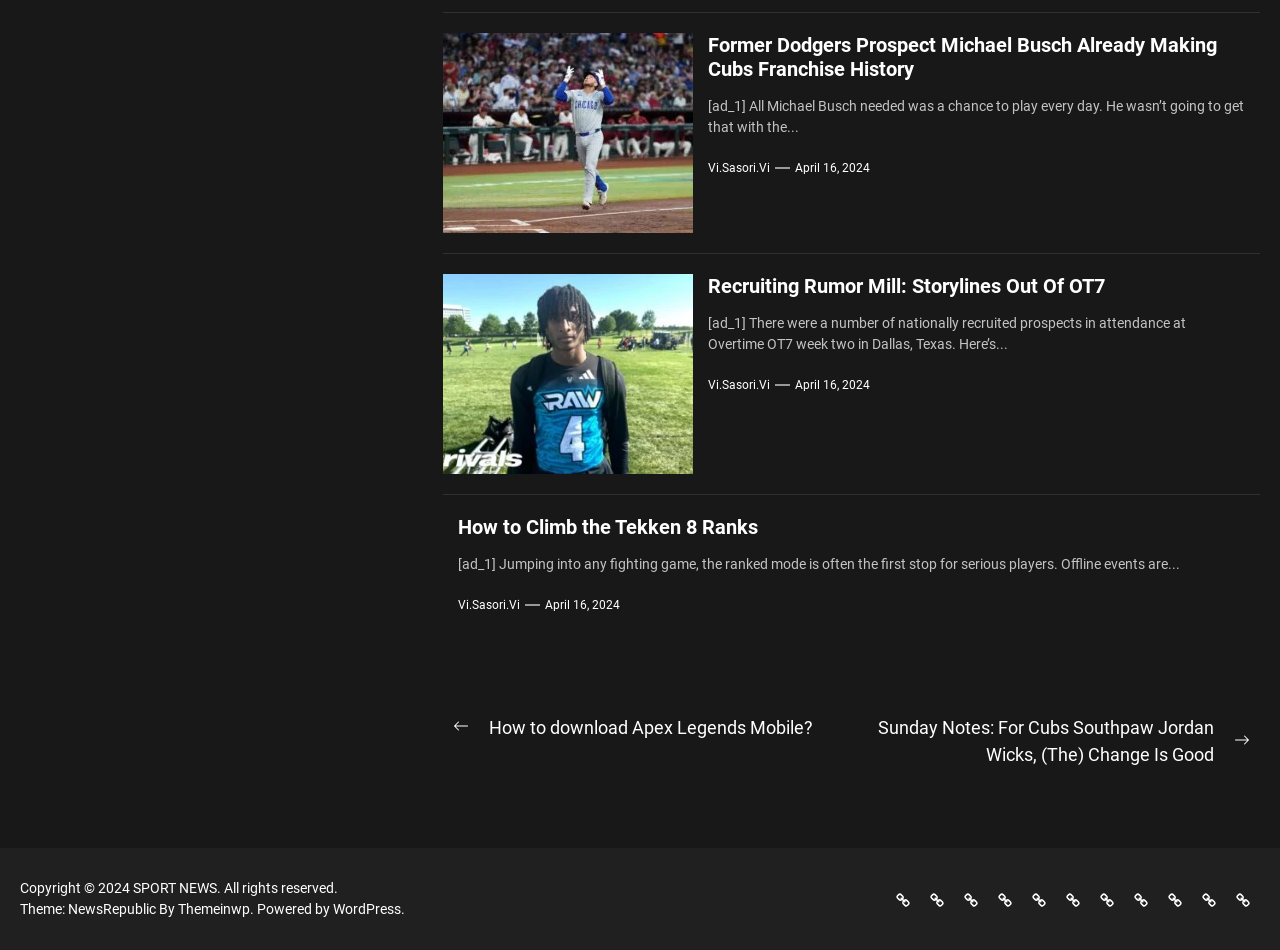Determine the bounding box coordinates of the section I need to click to execute the following instruction: "Read the article about Tekken 8 Ranks". Provide the coordinates as four float numbers between 0 and 1, i.e., [left, top, right, bottom].

[0.358, 0.542, 0.973, 0.568]